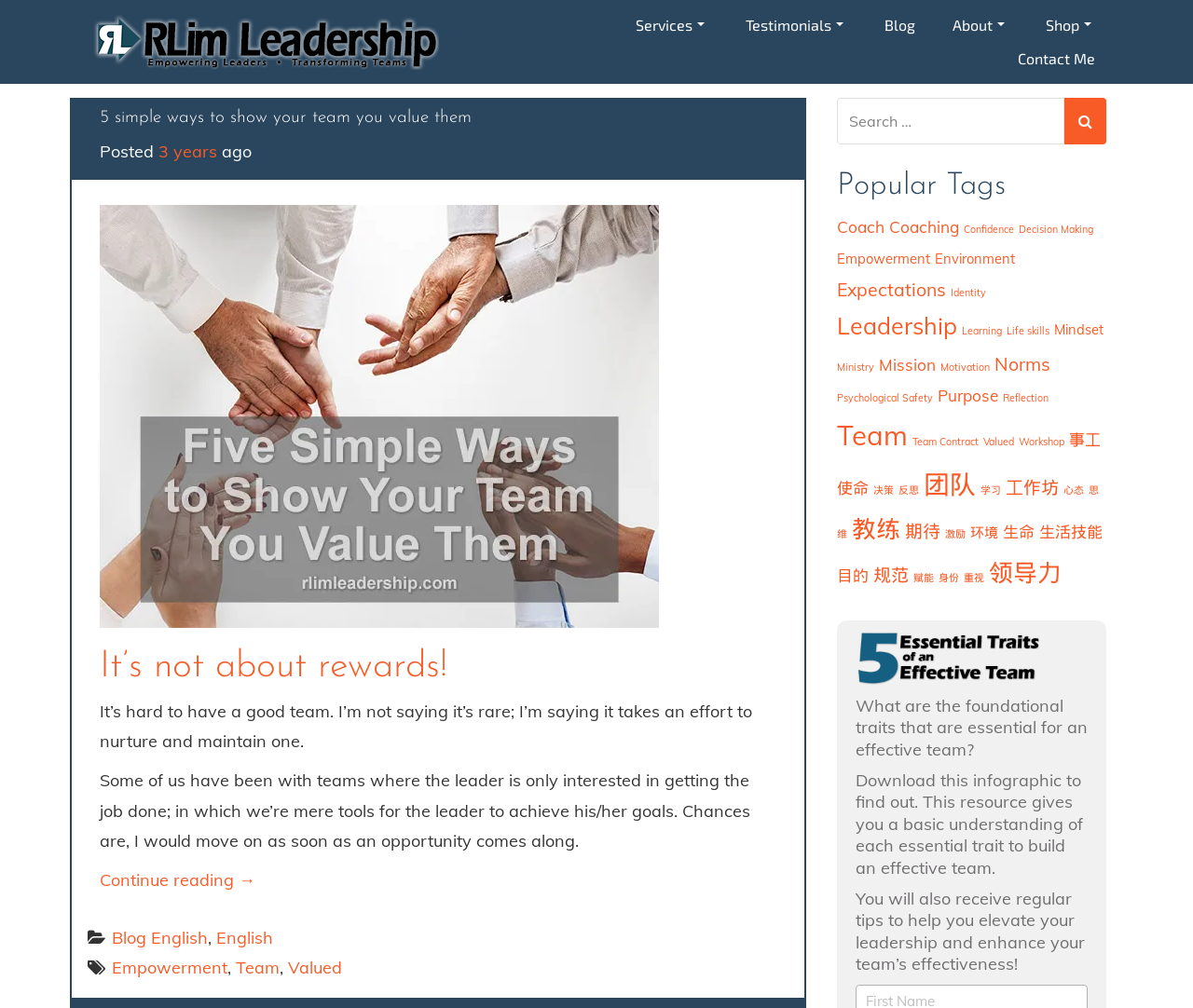From the webpage screenshot, identify the region described by Wix.com. Provide the bounding box coordinates as (top-left x, top-left y, bottom-right x, bottom-right y), with each value being a floating point number between 0 and 1.

None